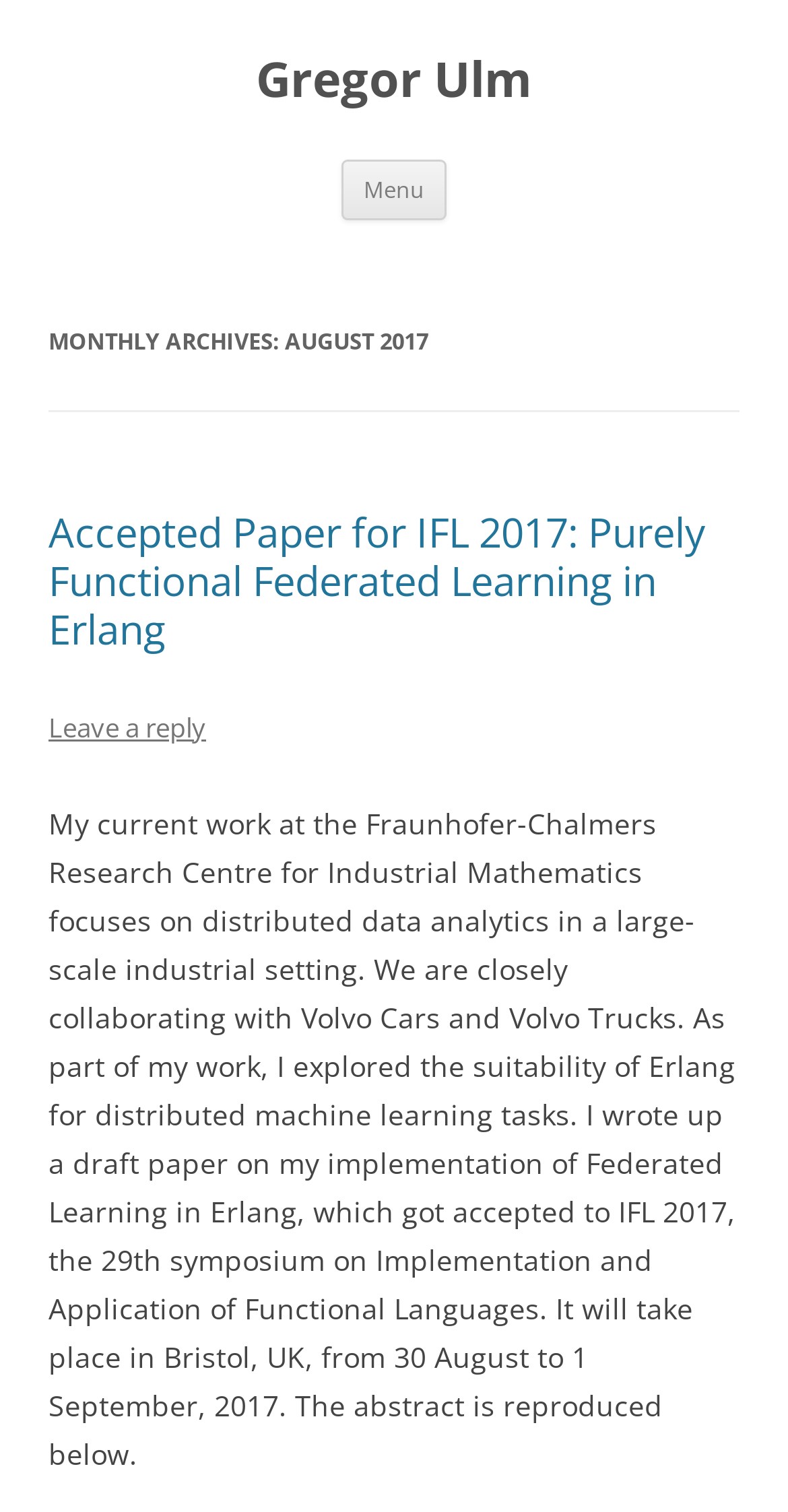Give the bounding box coordinates for this UI element: "DemocracyLive.com". The coordinates should be four float numbers between 0 and 1, arranged as [left, top, right, bottom].

None